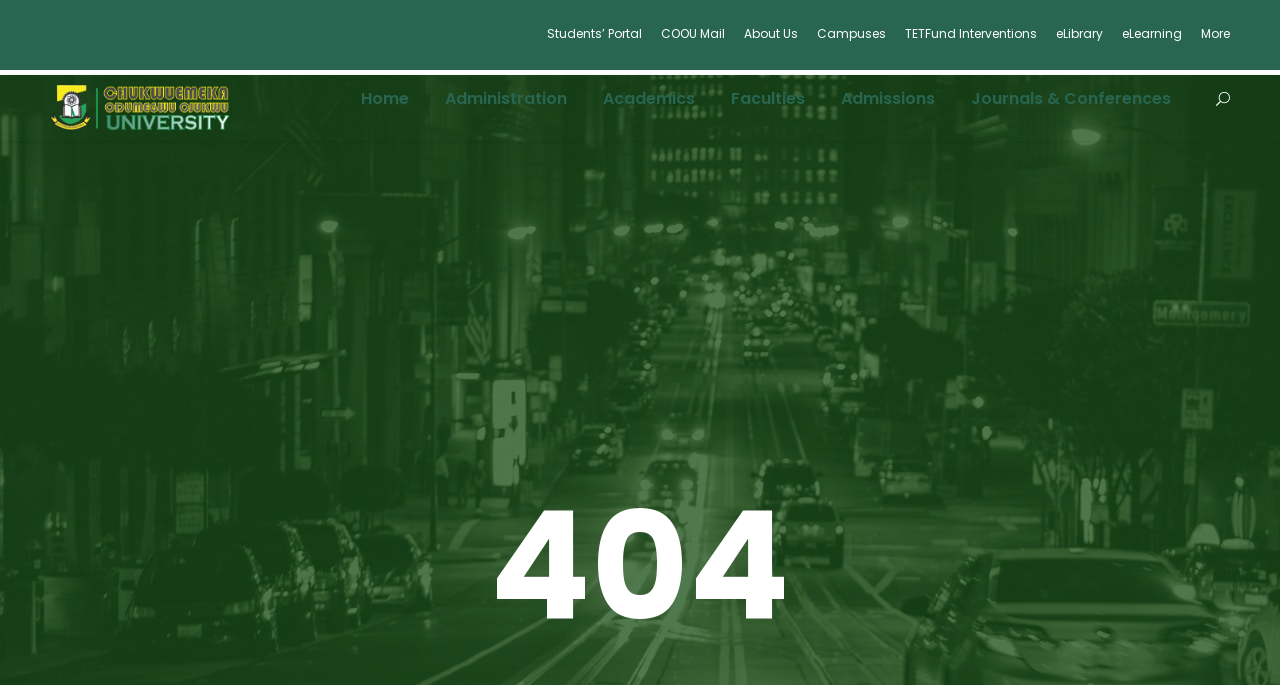Pinpoint the bounding box coordinates of the clickable element to carry out the following instruction: "visit home page."

[0.282, 0.125, 0.32, 0.179]